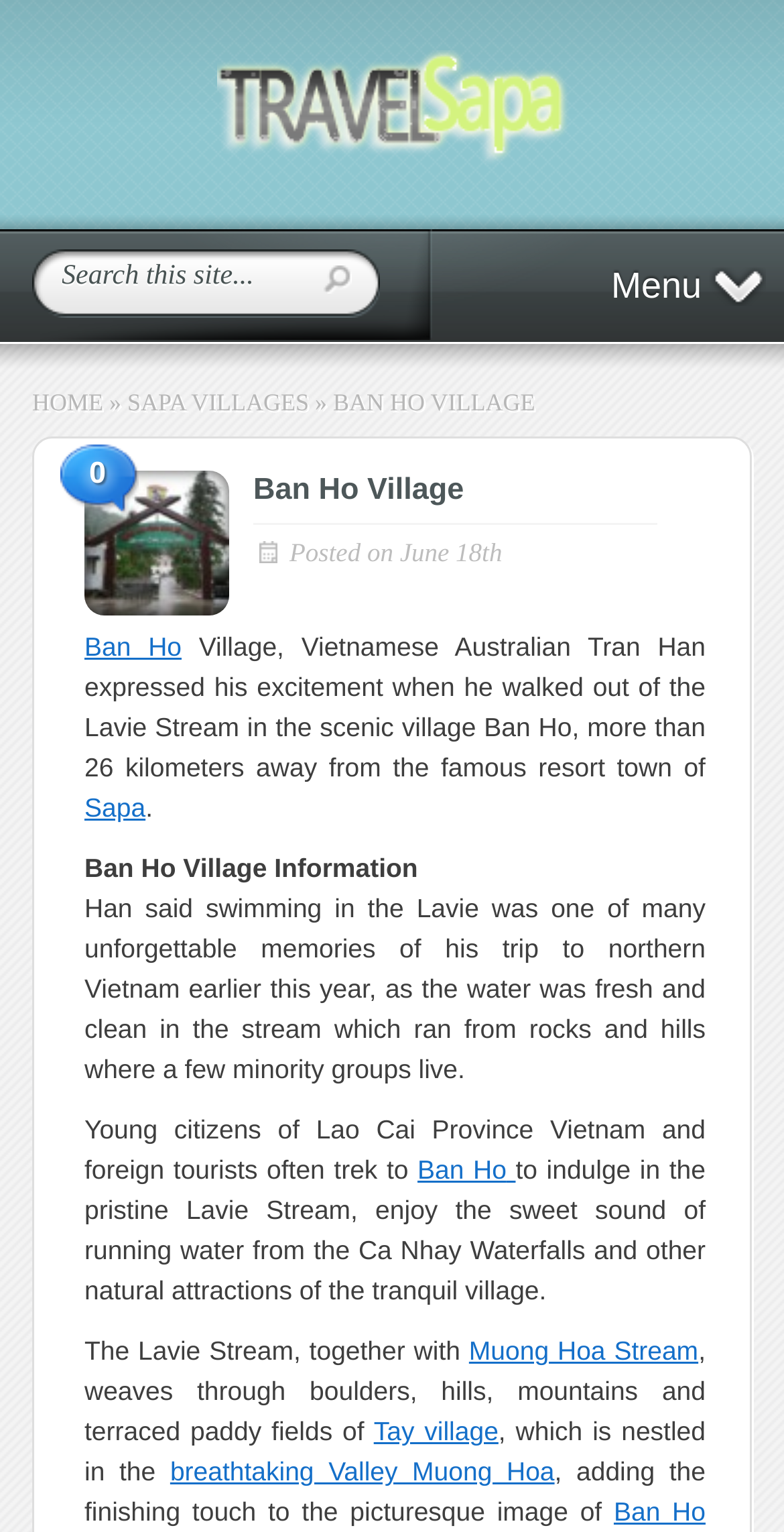Determine the bounding box coordinates of the region to click in order to accomplish the following instruction: "Learn about SAPA VILLAGES". Provide the coordinates as four float numbers between 0 and 1, specifically [left, top, right, bottom].

[0.162, 0.248, 0.394, 0.267]